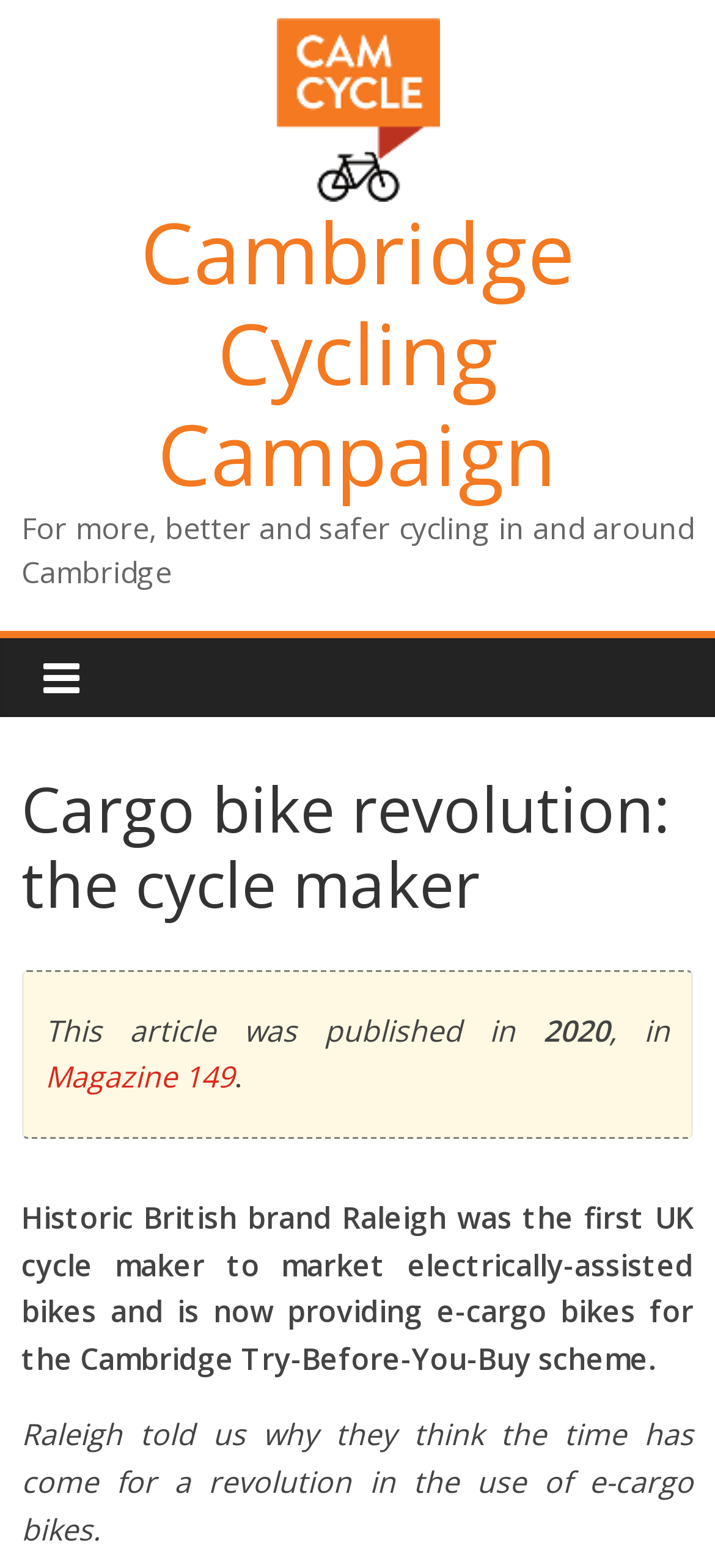Find the bounding box coordinates for the UI element that matches this description: "Magazine 149".

[0.063, 0.674, 0.327, 0.7]